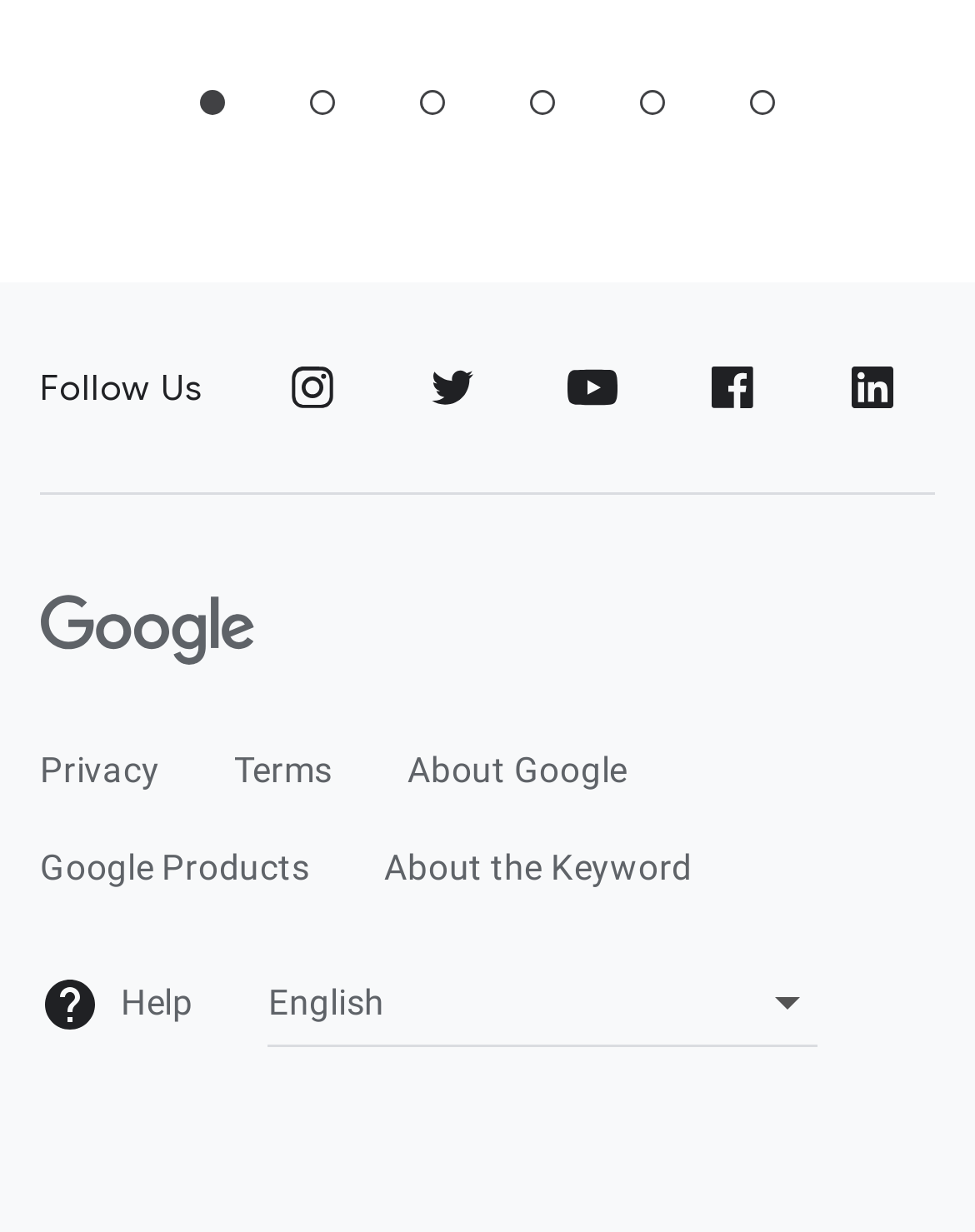What social media platforms are listed?
Could you answer the question in a detailed manner, providing as much information as possible?

By examining the links in the 'Follow Us' section, we can see that the social media platforms listed are Instagram, Twitter, YouTube, Facebook, and LinkedIn.